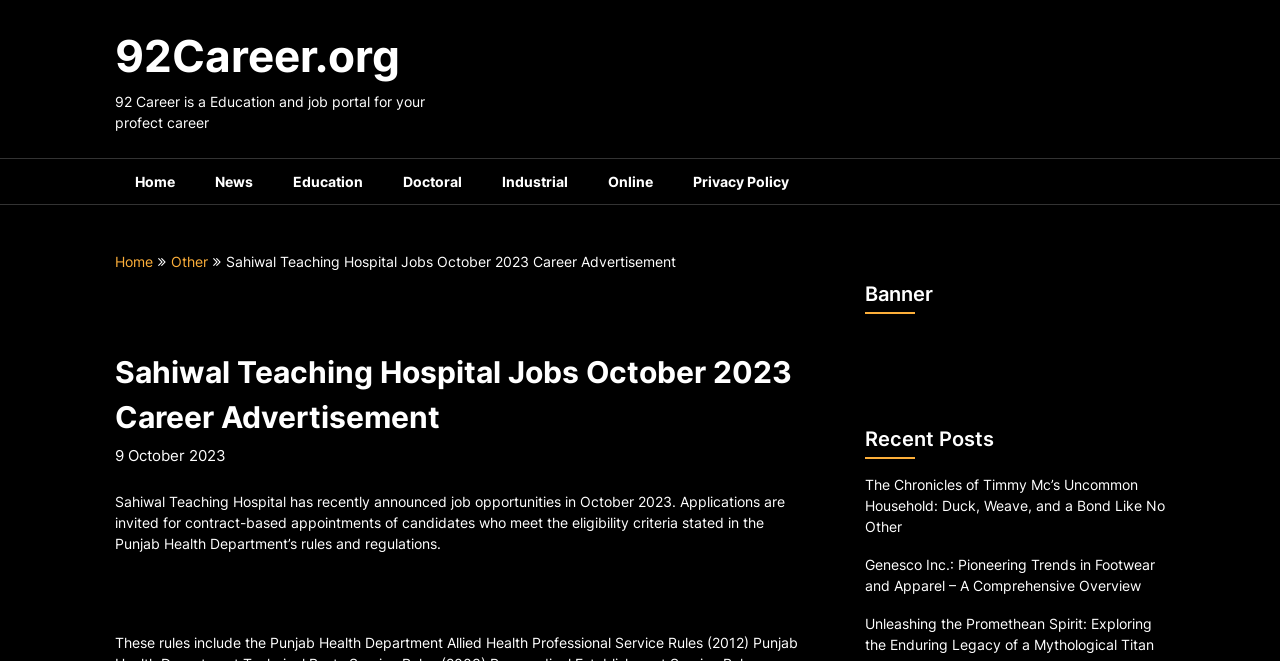What is the date of the job advertisement?
Using the screenshot, give a one-word or short phrase answer.

9 October 2023